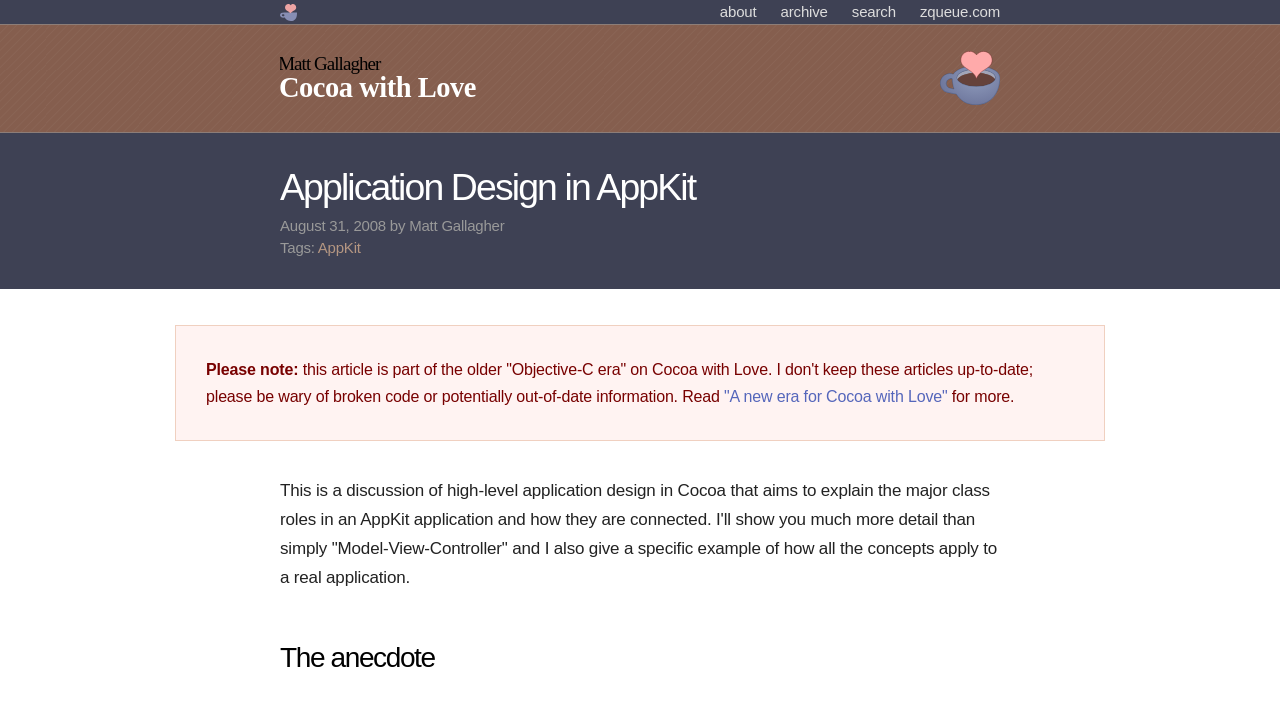Identify the bounding box coordinates for the element that needs to be clicked to fulfill this instruction: "visit the author's profile". Provide the coordinates in the format of four float numbers between 0 and 1: [left, top, right, bottom].

None